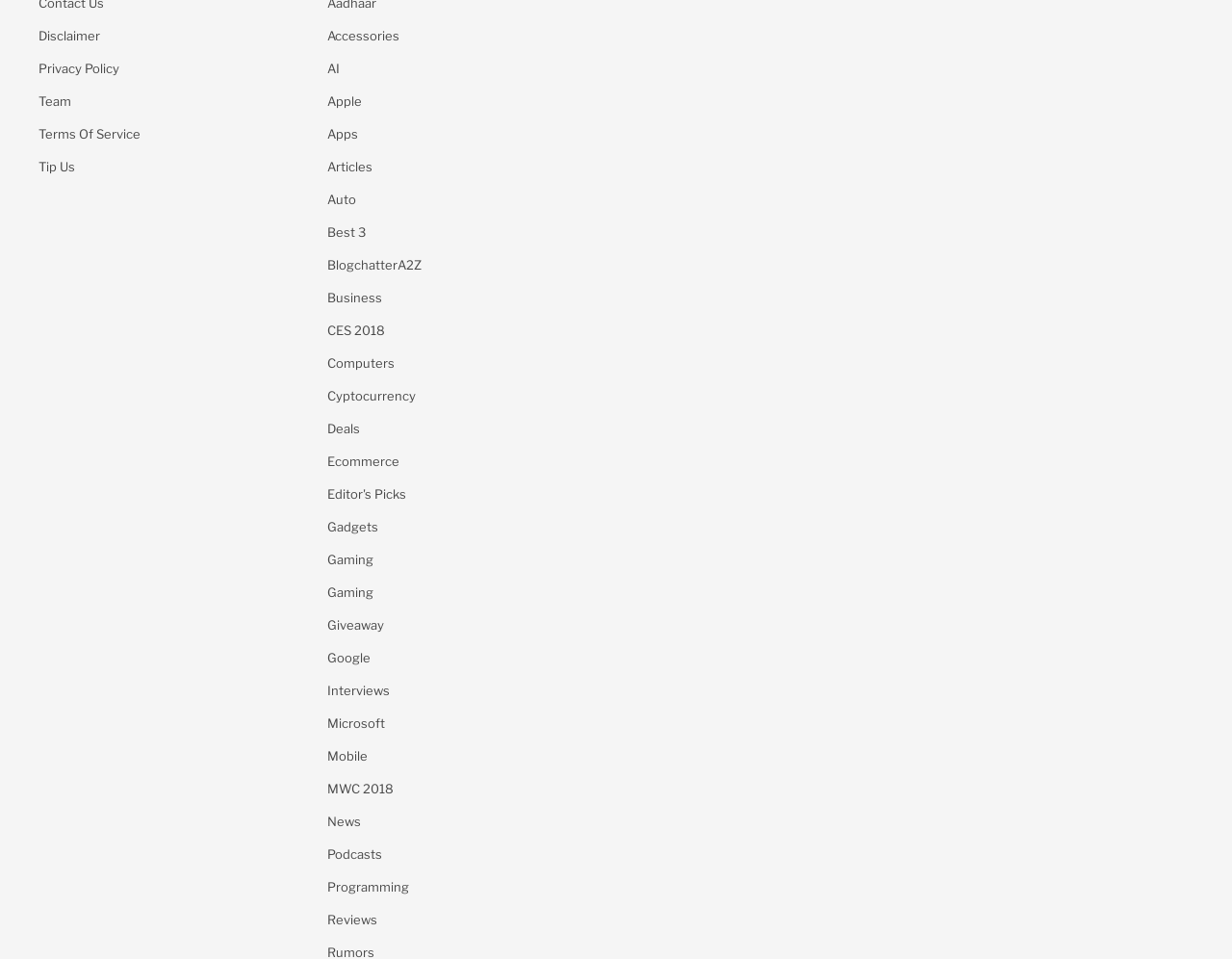Can you specify the bounding box coordinates for the region that should be clicked to fulfill this instruction: "Explore Accessories".

[0.266, 0.026, 0.473, 0.048]